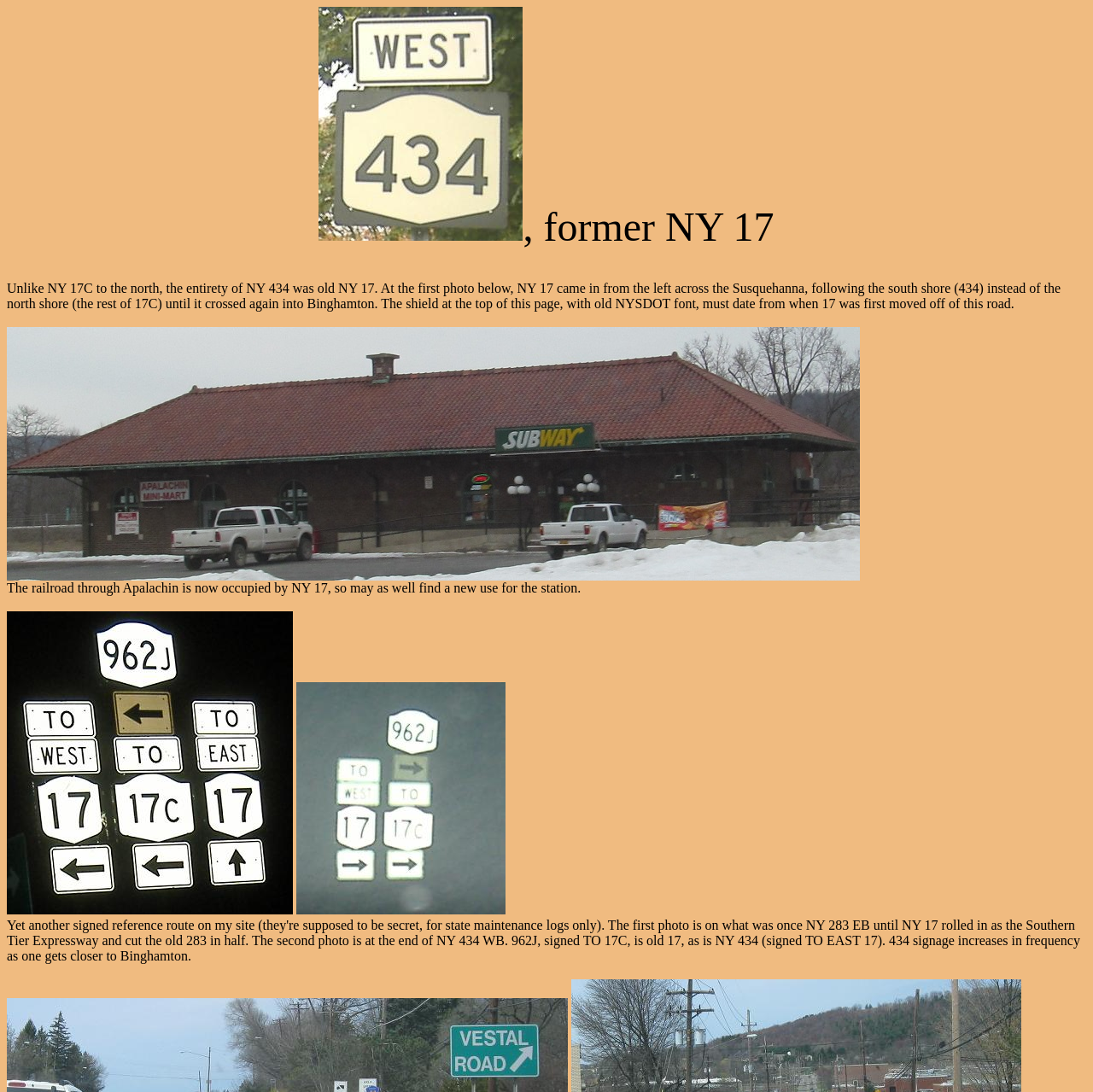What is the subject of the webpage?
Please use the image to provide an in-depth answer to the question.

I inferred the subject of the webpage by looking at the content of the StaticText elements and the images, which all seem to be related to New York roads.